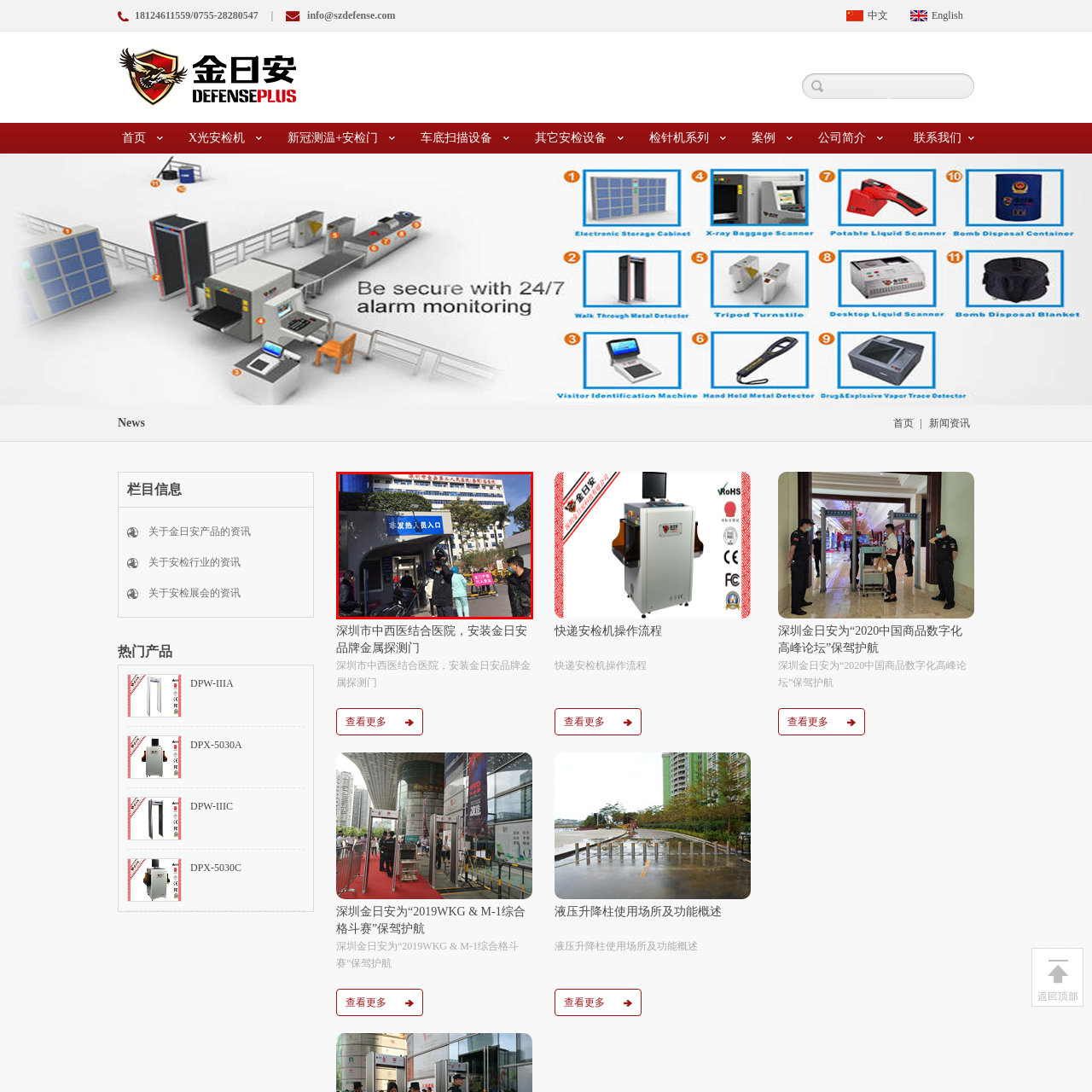Observe the section highlighted in yellow, How many stories does the hospital building have? 
Please respond using a single word or phrase.

Multi-story